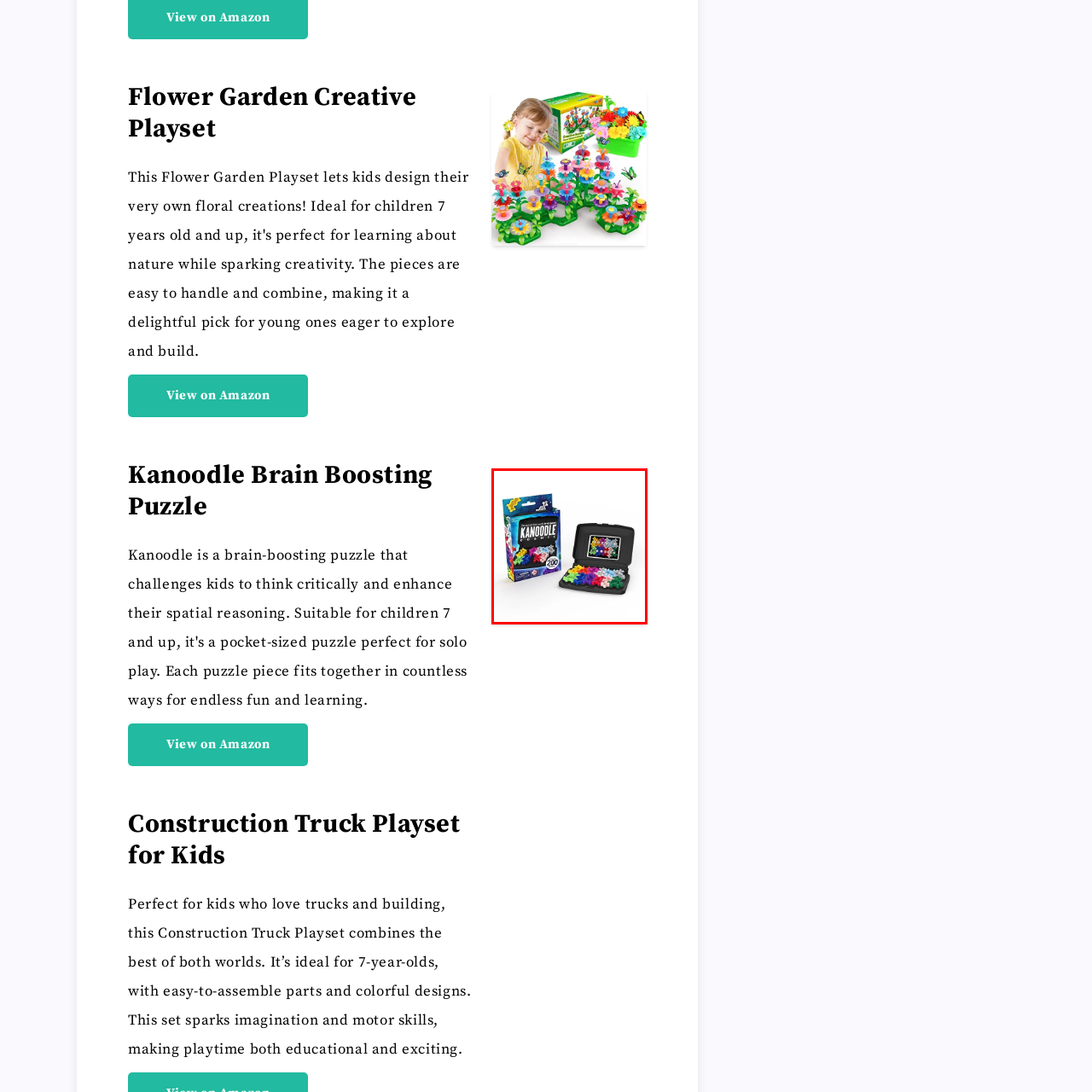Direct your attention to the area enclosed by the green rectangle and deliver a comprehensive answer to the subsequent question, using the image as your reference: 
What type of blocks are included in the puzzle set?

The puzzle set includes geometric blocks of various shapes and colors, which are arranged neatly alongside a visual guide illustrating potential configurations.